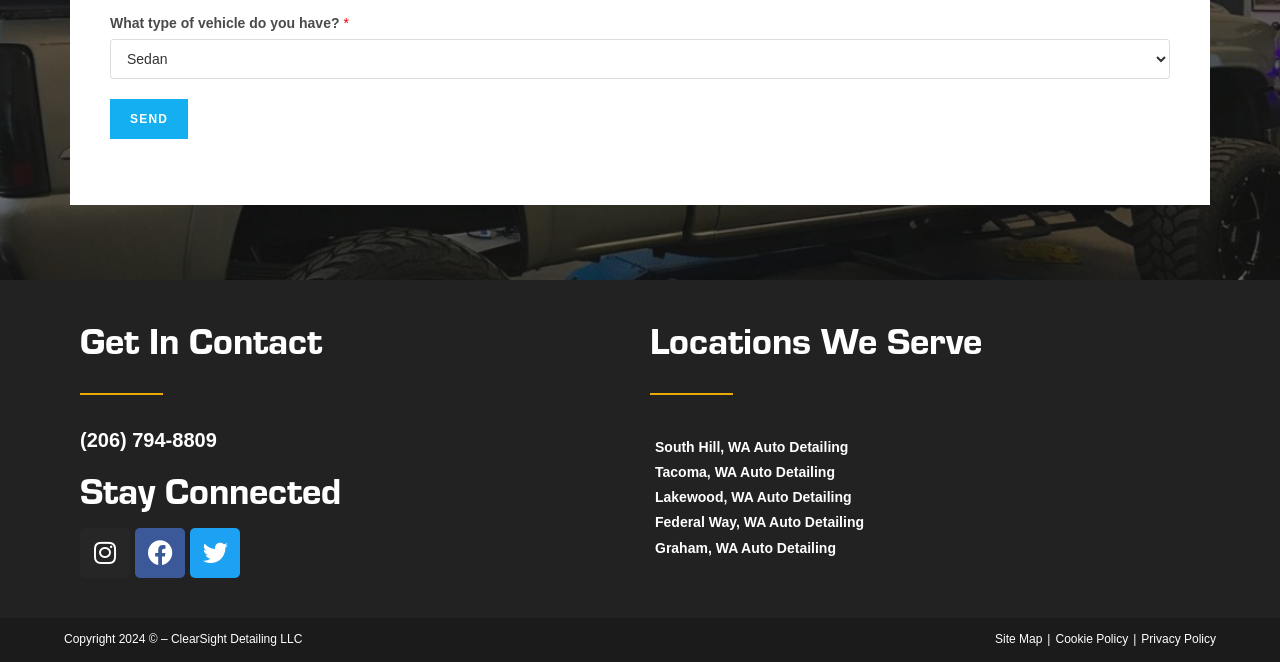What social media platforms can you connect with ClearSight Detailing on? Using the information from the screenshot, answer with a single word or phrase.

Instagram, Facebook, Twitter